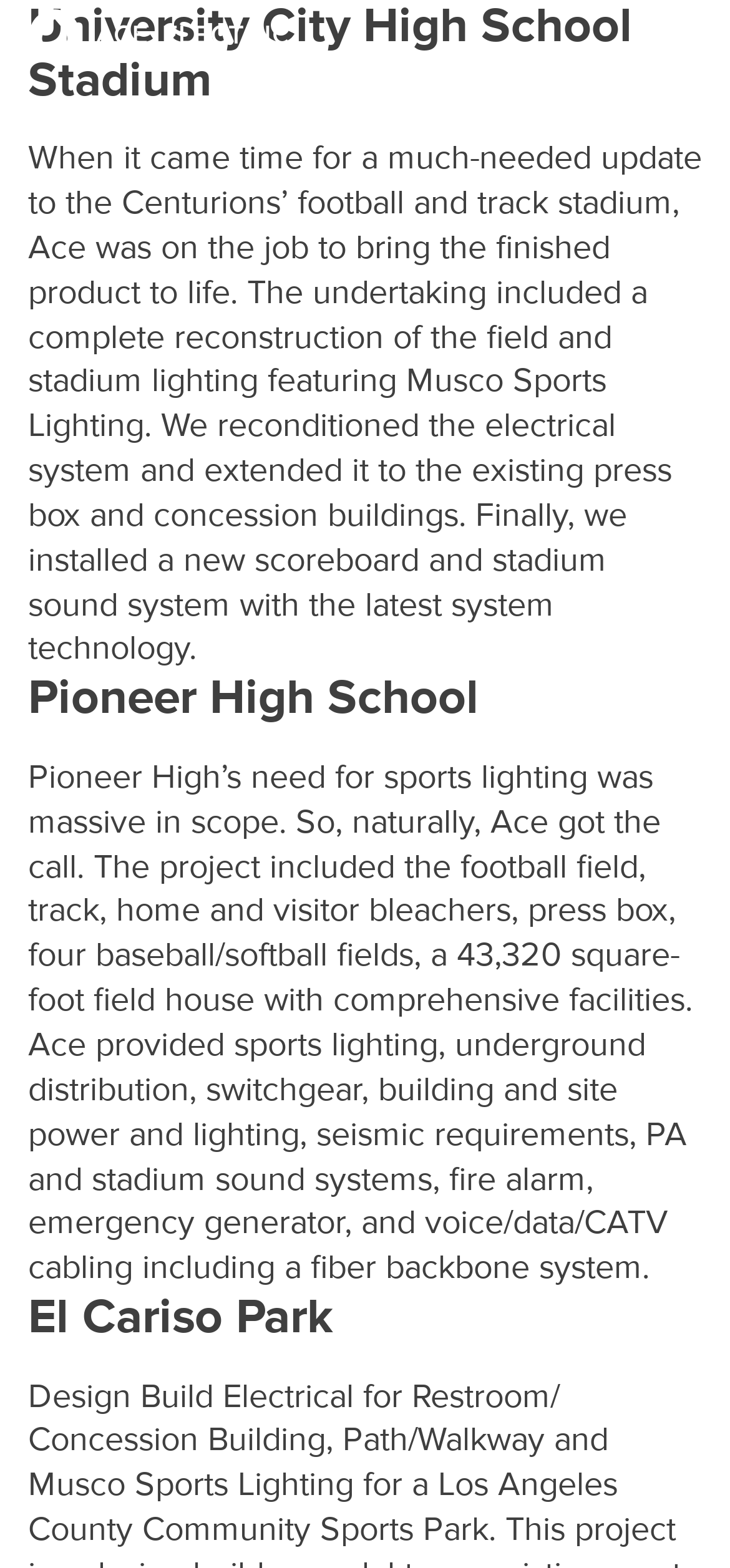Kindly respond to the following question with a single word or a brief phrase: 
Is there a link to more information about El Cariso Park?

Yes